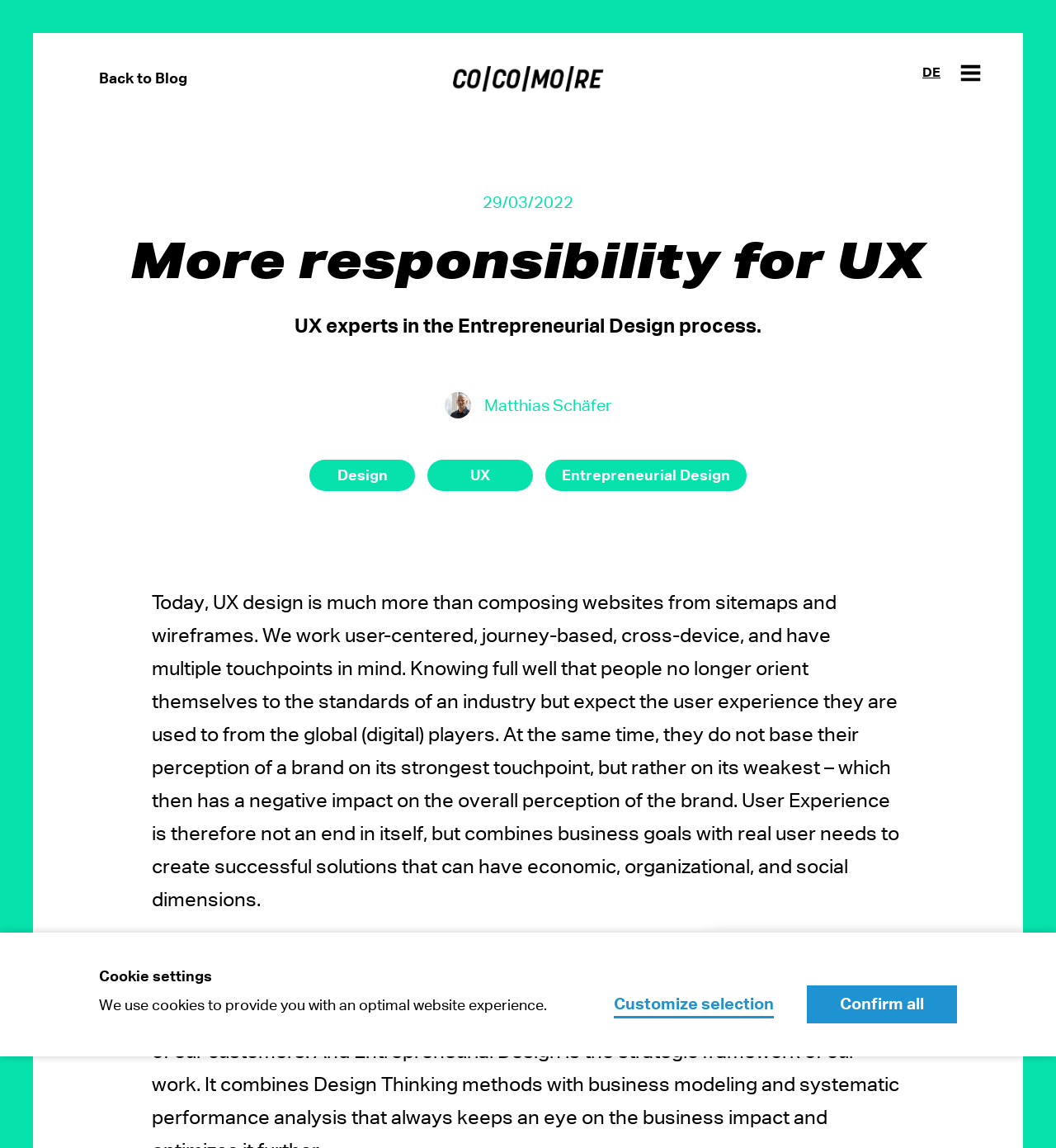Highlight the bounding box coordinates of the element you need to click to perform the following instruction: "View home page."

[0.429, 0.058, 0.571, 0.071]